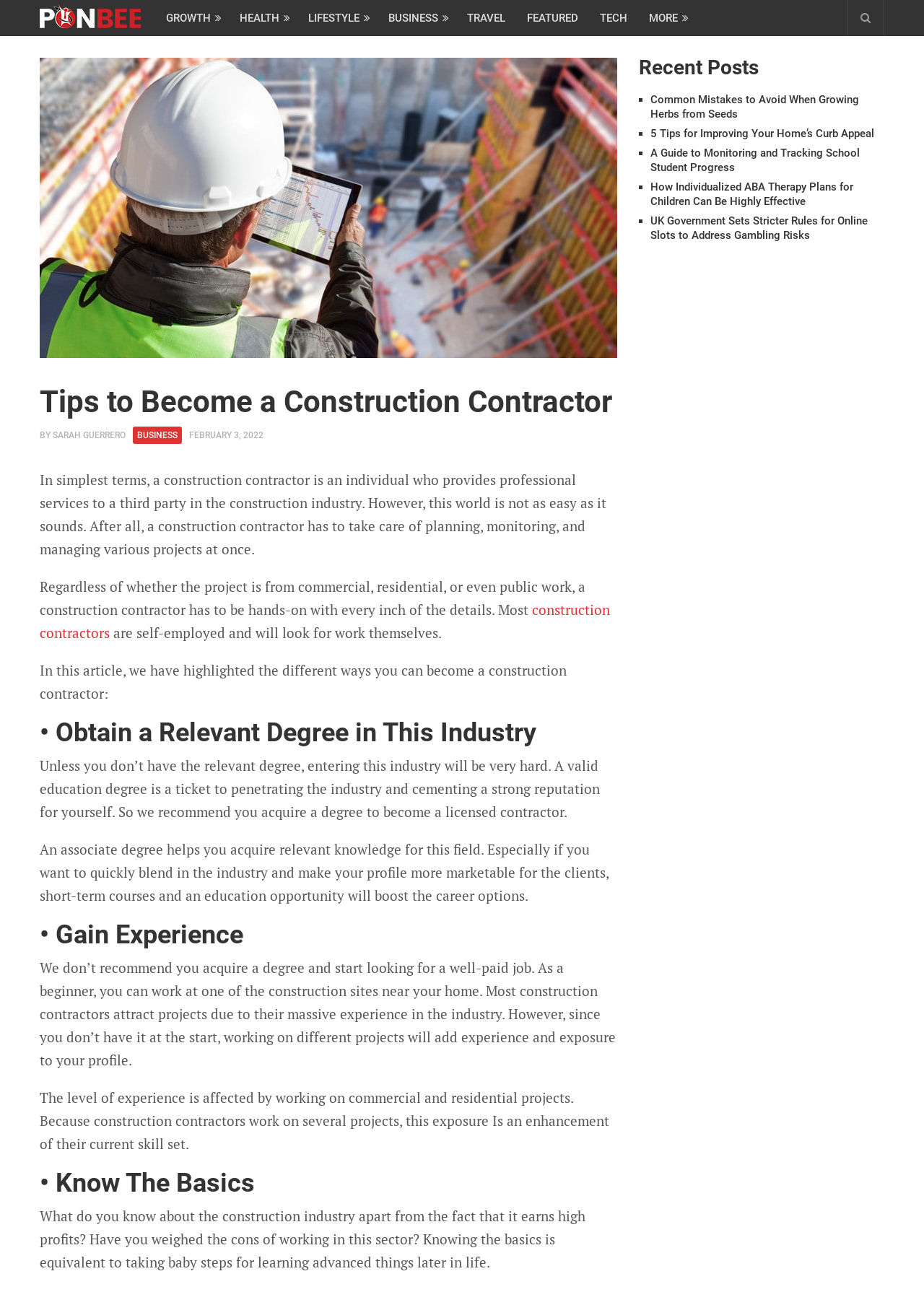Can you specify the bounding box coordinates for the region that should be clicked to fulfill this instruction: "Click on the 'GROWTH' link".

[0.168, 0.0, 0.248, 0.028]